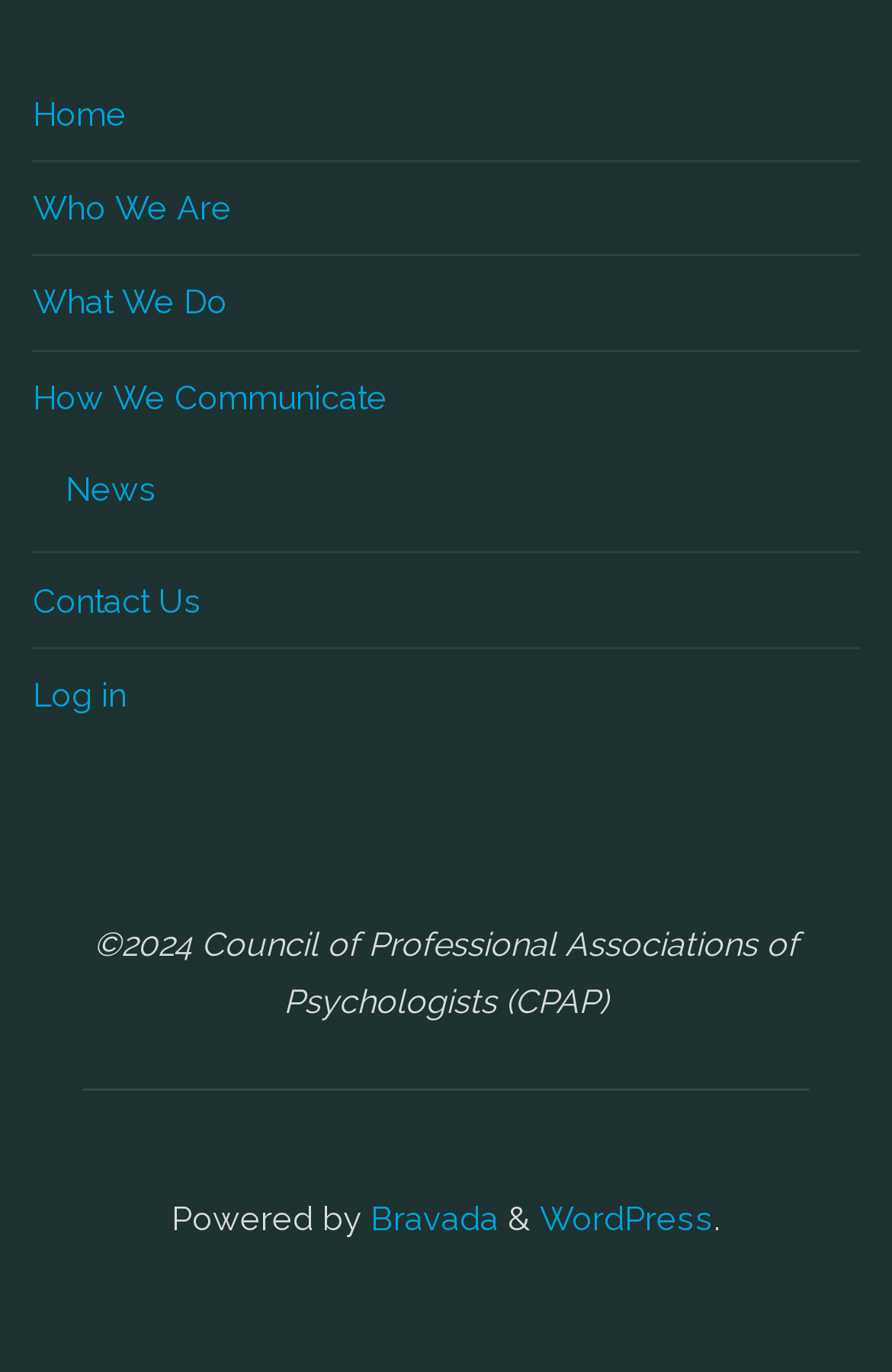Please reply to the following question using a single word or phrase: 
What is the name of the platform that powers the website?

WordPress